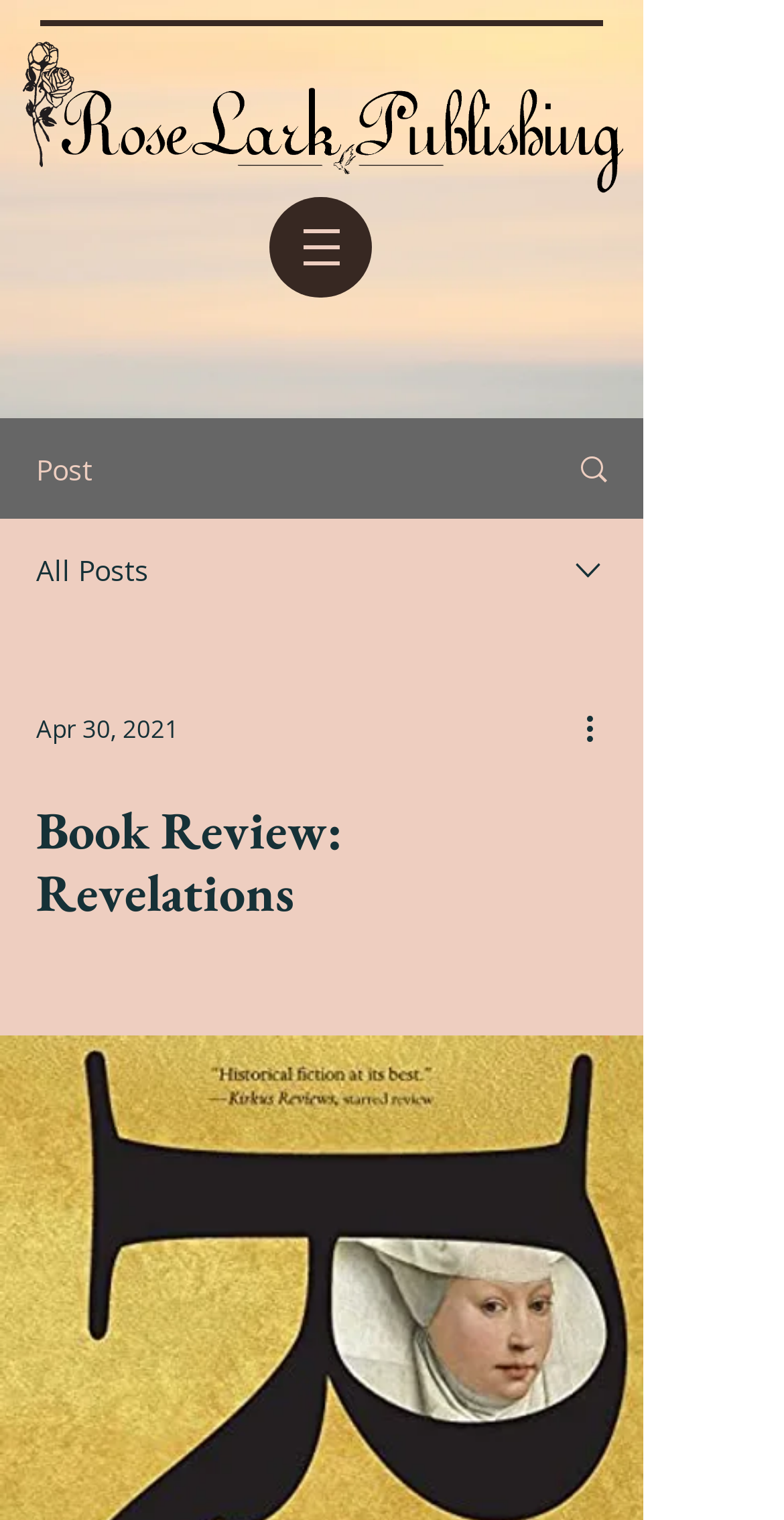Using the provided description: "aria-label="More actions"", find the bounding box coordinates of the corresponding UI element. The output should be four float numbers between 0 and 1, in the format [left, top, right, bottom].

[0.738, 0.463, 0.8, 0.495]